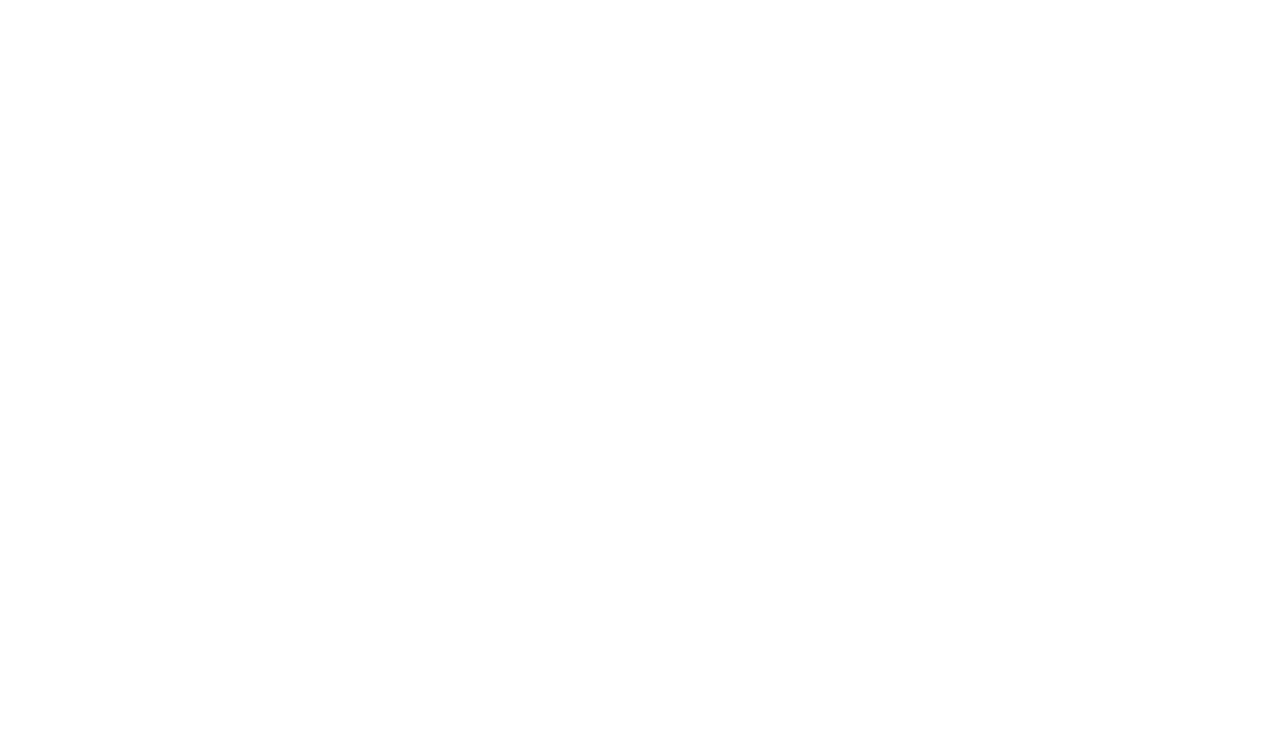Identify the bounding box coordinates necessary to click and complete the given instruction: "Read privacy policy".

[0.466, 0.939, 0.546, 0.964]